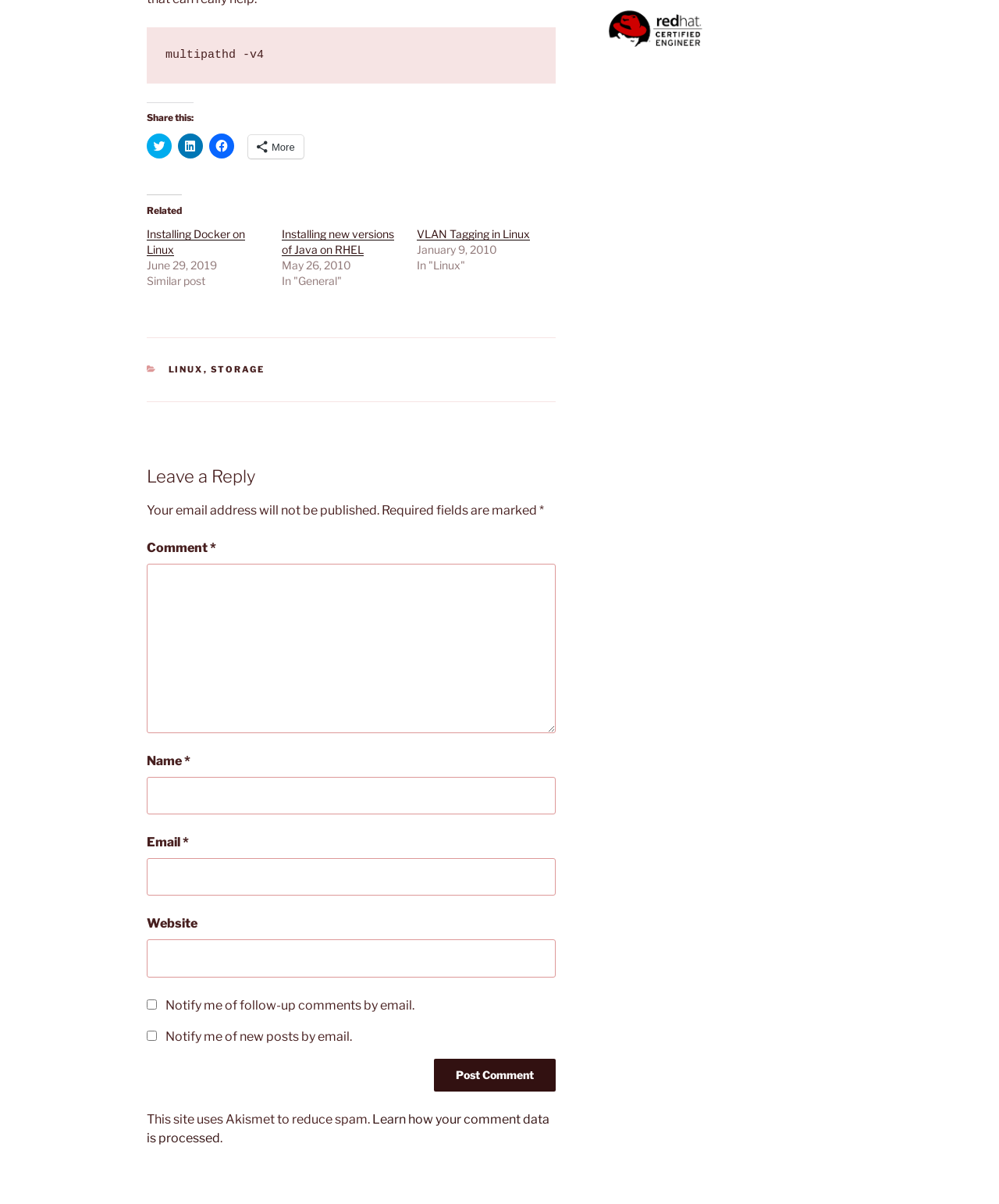Please specify the bounding box coordinates of the clickable region necessary for completing the following instruction: "View the recent post 'From Family to Fairy Tale'". The coordinates must consist of four float numbers between 0 and 1, i.e., [left, top, right, bottom].

None